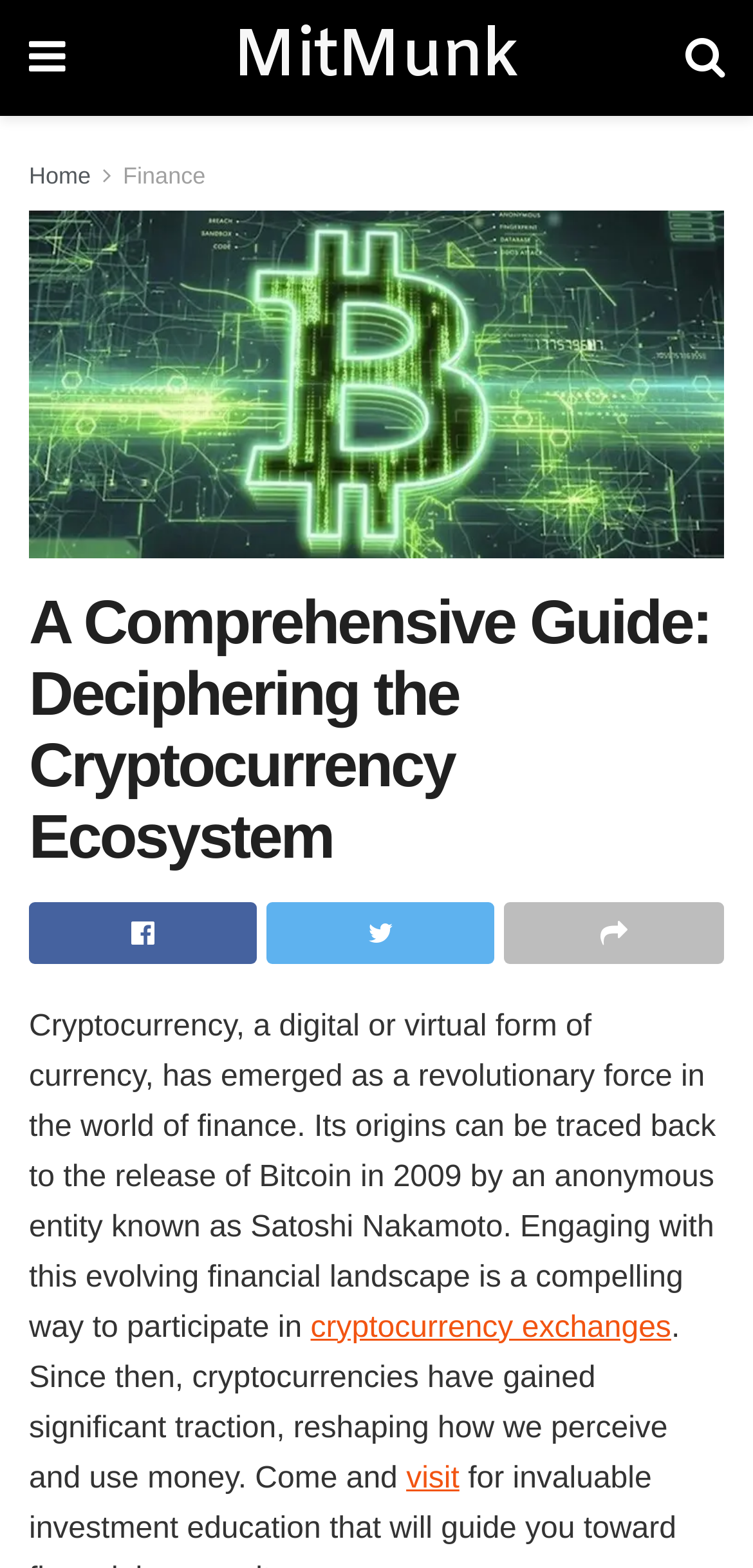Locate the bounding box of the UI element defined by this description: "Share on Twitter". The coordinates should be given as four float numbers between 0 and 1, formatted as [left, top, right, bottom].

[0.354, 0.575, 0.656, 0.614]